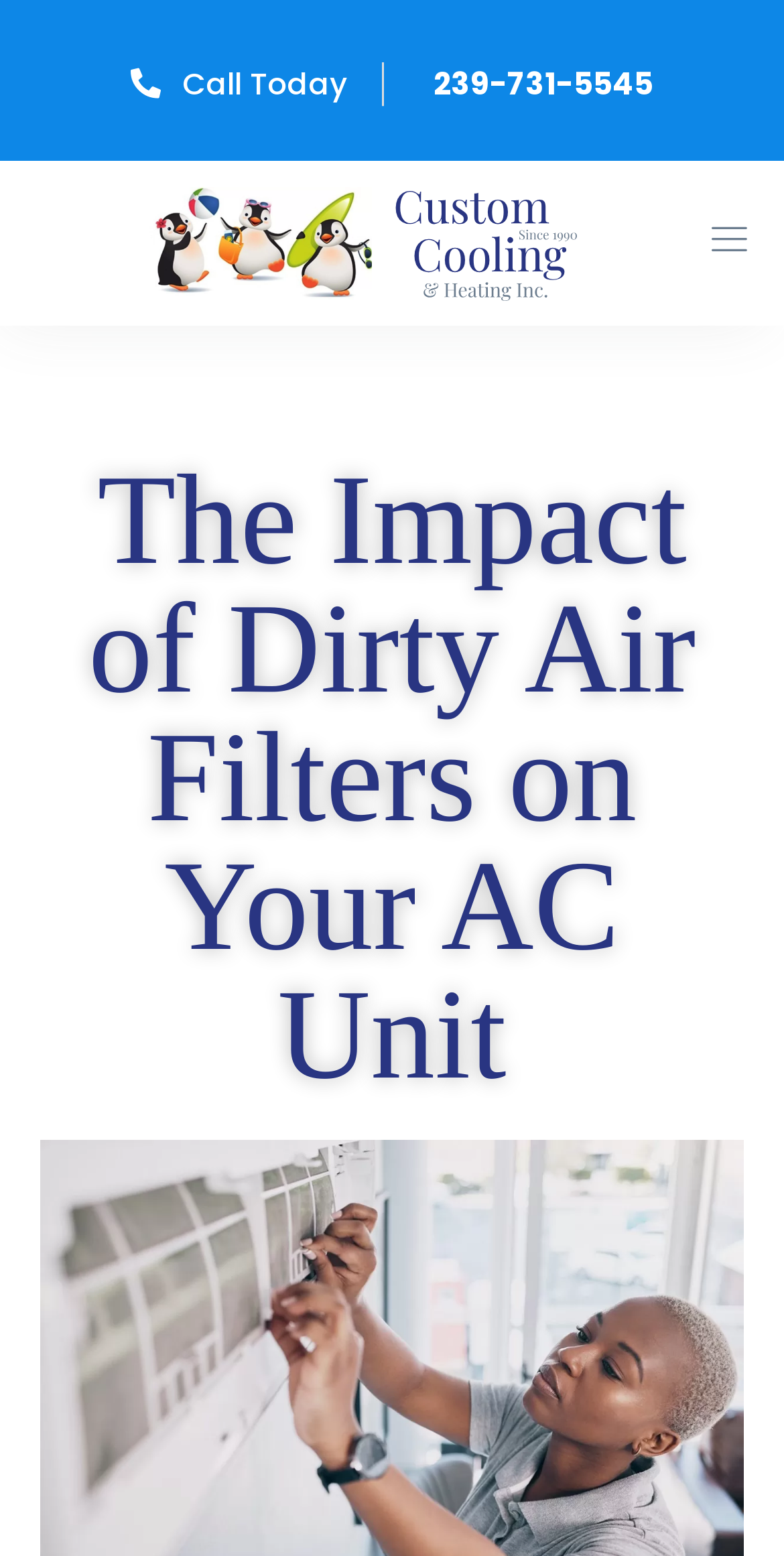Can you find and generate the webpage's heading?

The Impact of Dirty Air Filters on Your AC Unit